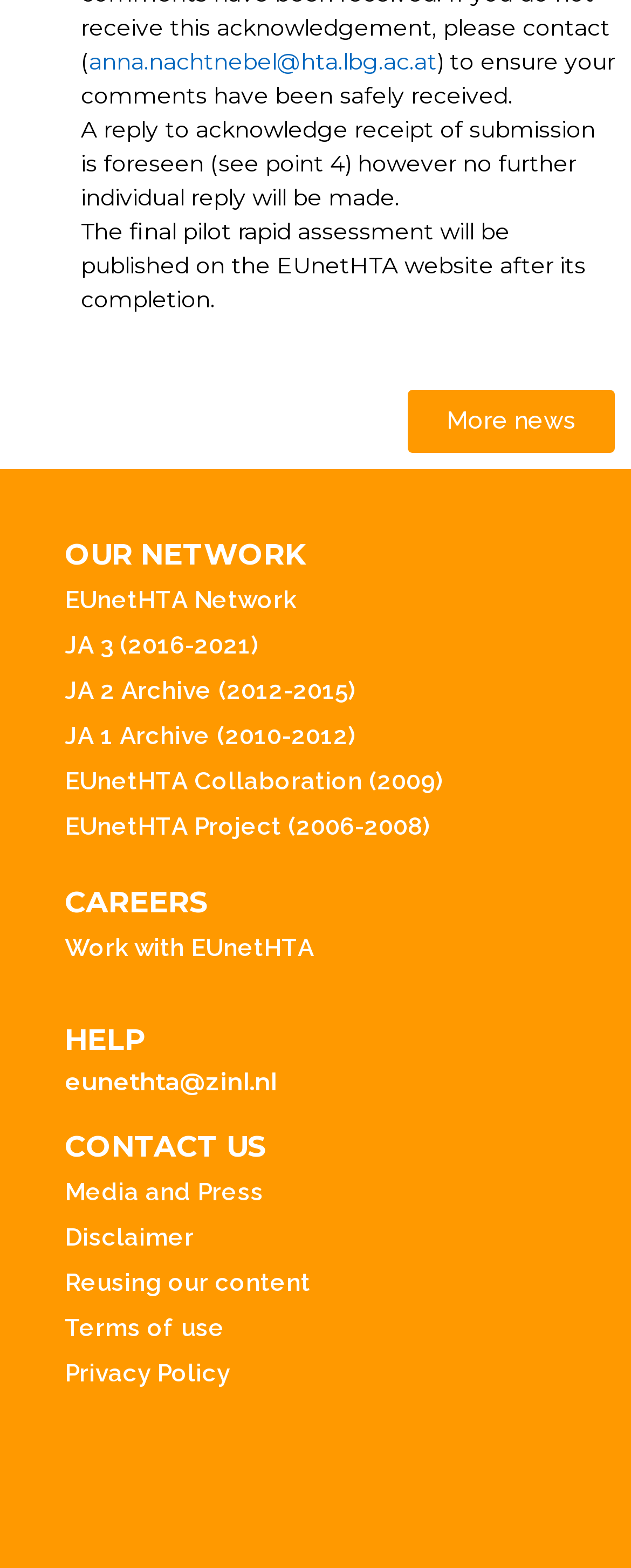Answer succinctly with a single word or phrase:
What is the purpose of the reply to acknowledge receipt of submission?

To ensure comments have been safely received